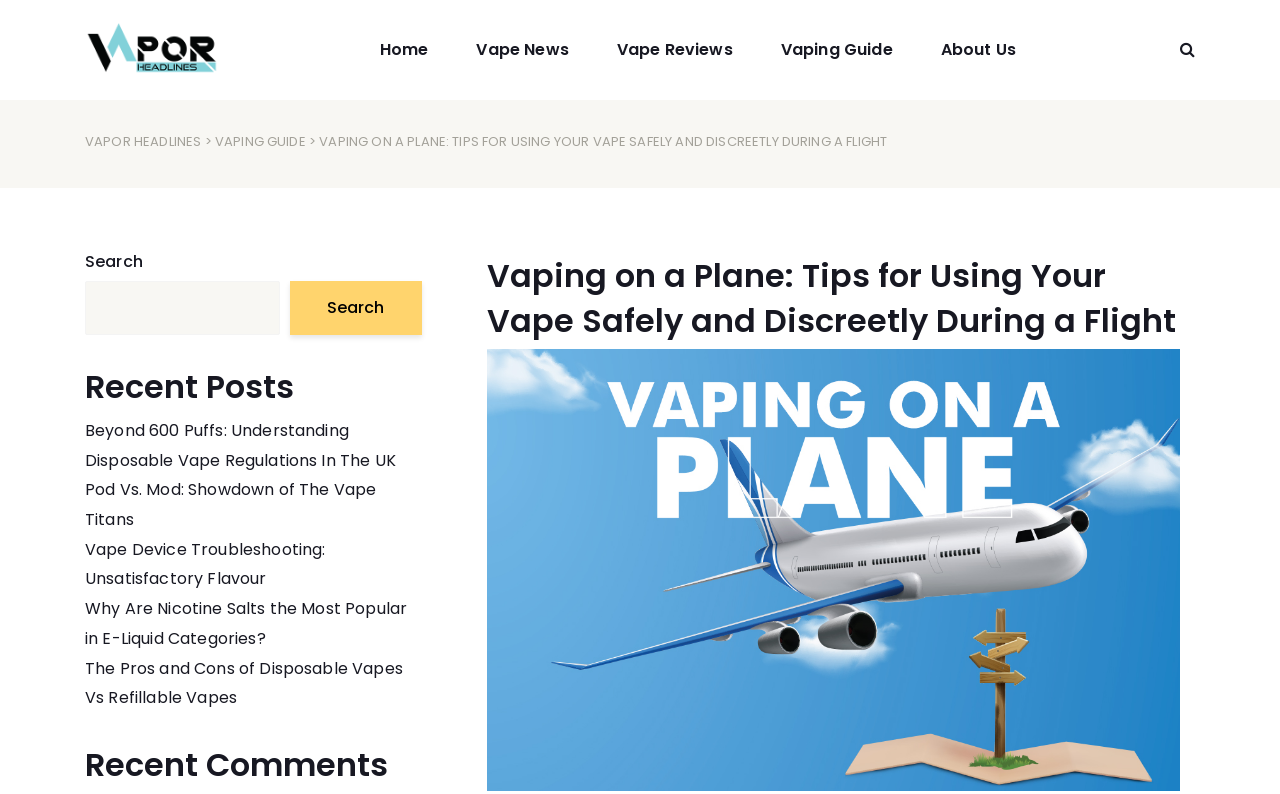Using the information in the image, could you please answer the following question in detail:
What is the topic of the article with the longest title?

The article with the longest title is 'Beyond 600 Puffs: Understanding Disposable Vape Regulations In The UK', which suggests that it is discussing regulations related to disposable vape devices in the UK.